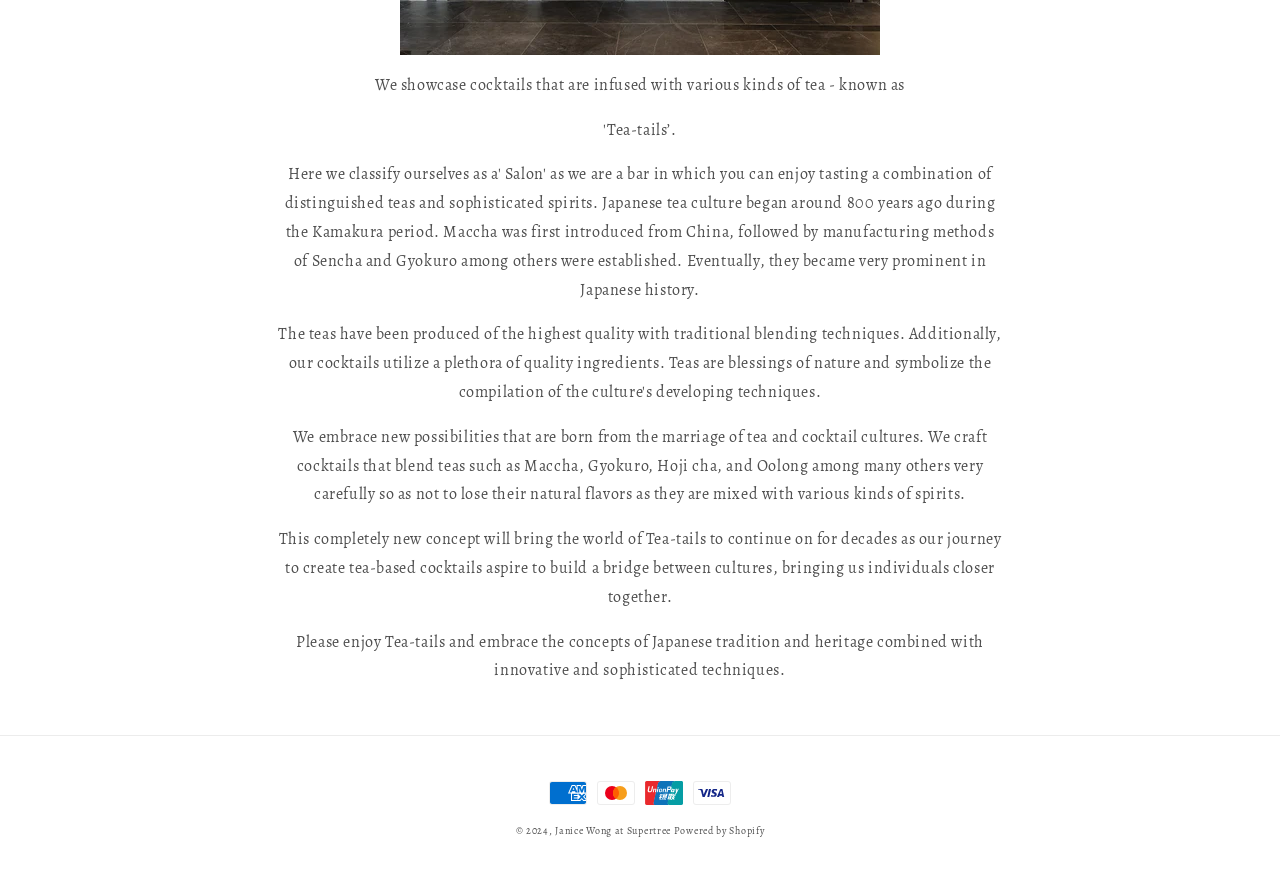Determine the bounding box for the described UI element: "Janice Wong at Supertree".

[0.434, 0.946, 0.524, 0.961]